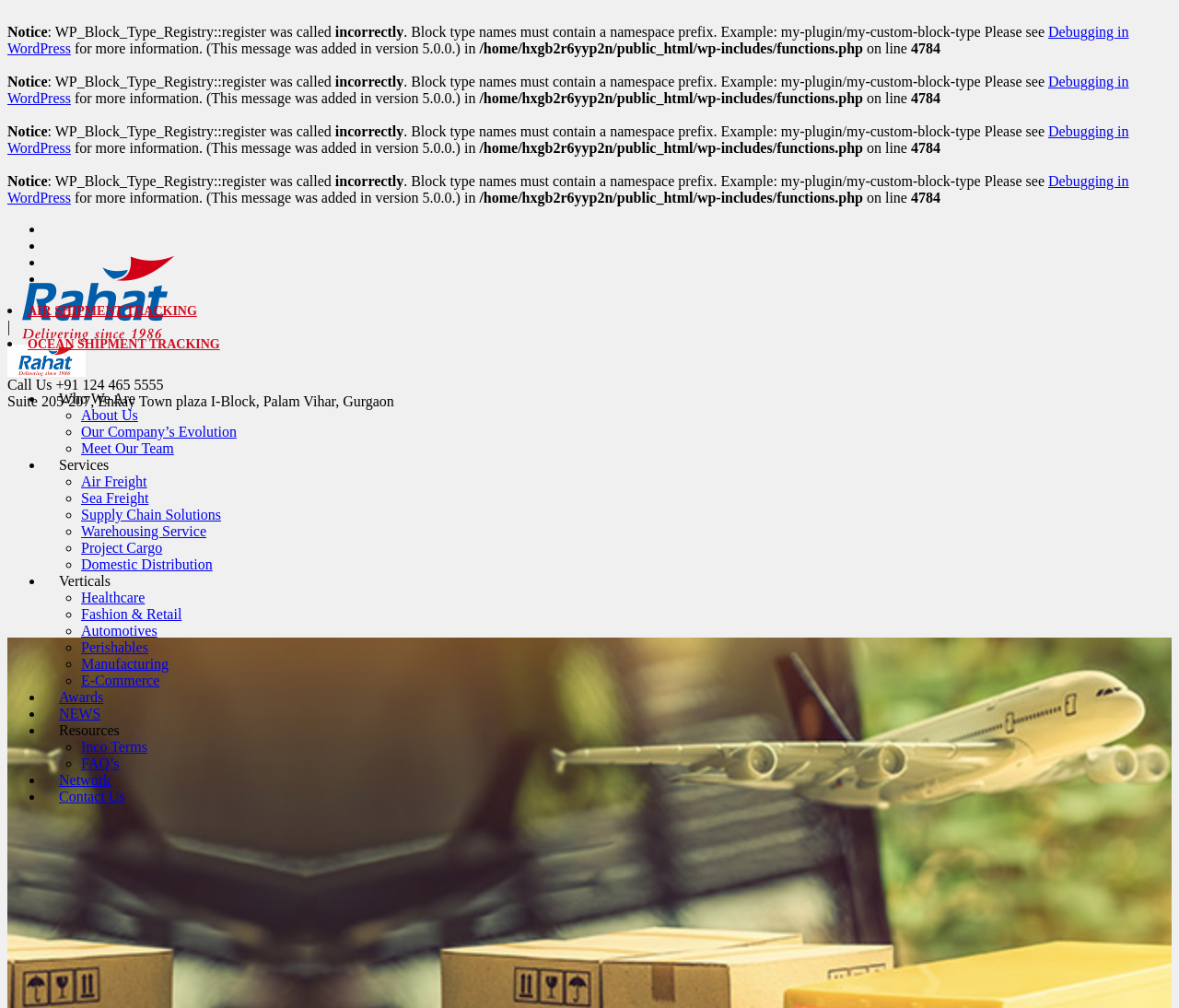Provide the bounding box coordinates of the HTML element described by the text: "Air Freight". The coordinates should be in the format [left, top, right, bottom] with values between 0 and 1.

[0.069, 0.47, 0.125, 0.485]